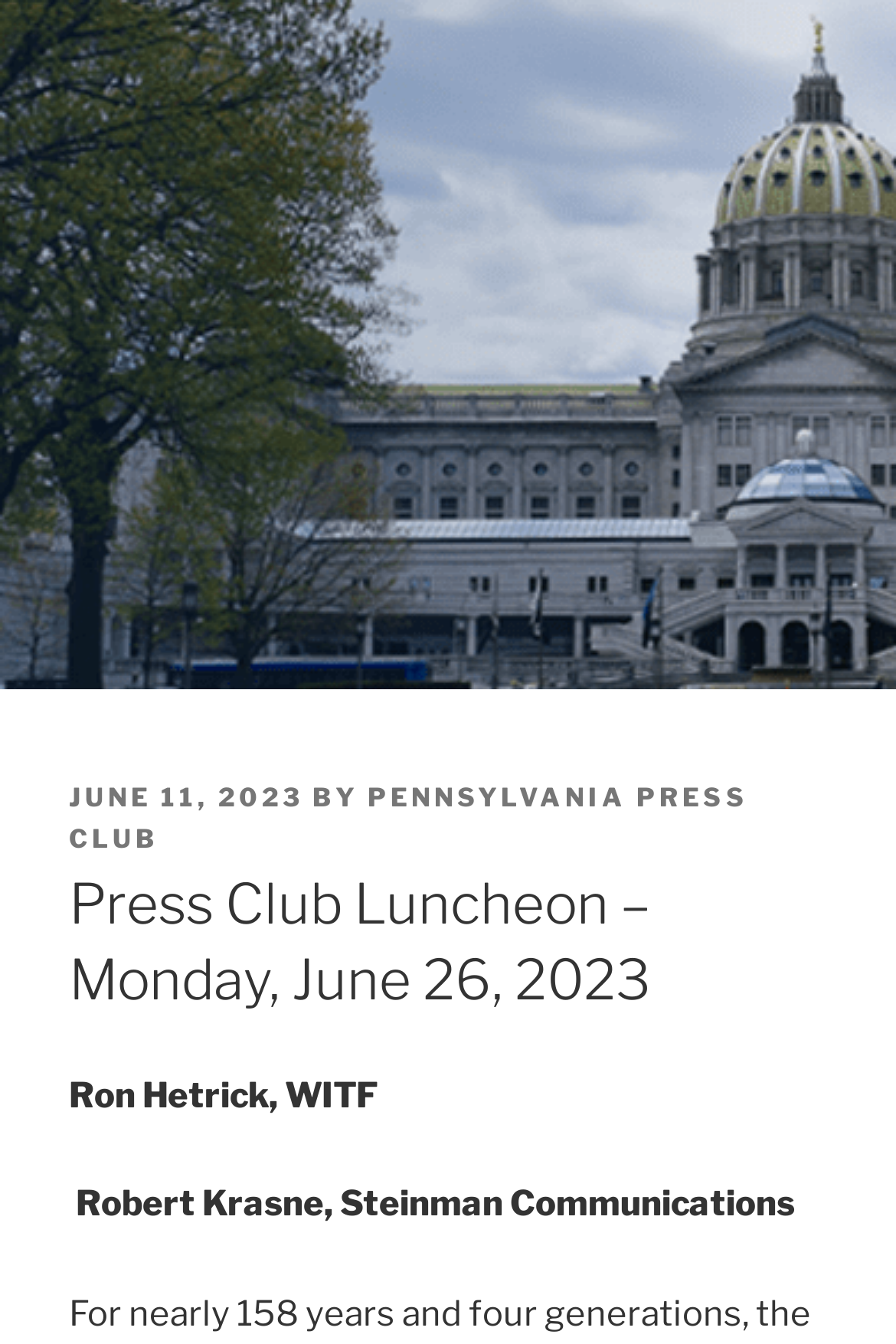From the given element description: "Pennsylvania Press Club", find the bounding box for the UI element. Provide the coordinates as four float numbers between 0 and 1, in the order [left, top, right, bottom].

[0.077, 0.58, 0.836, 0.635]